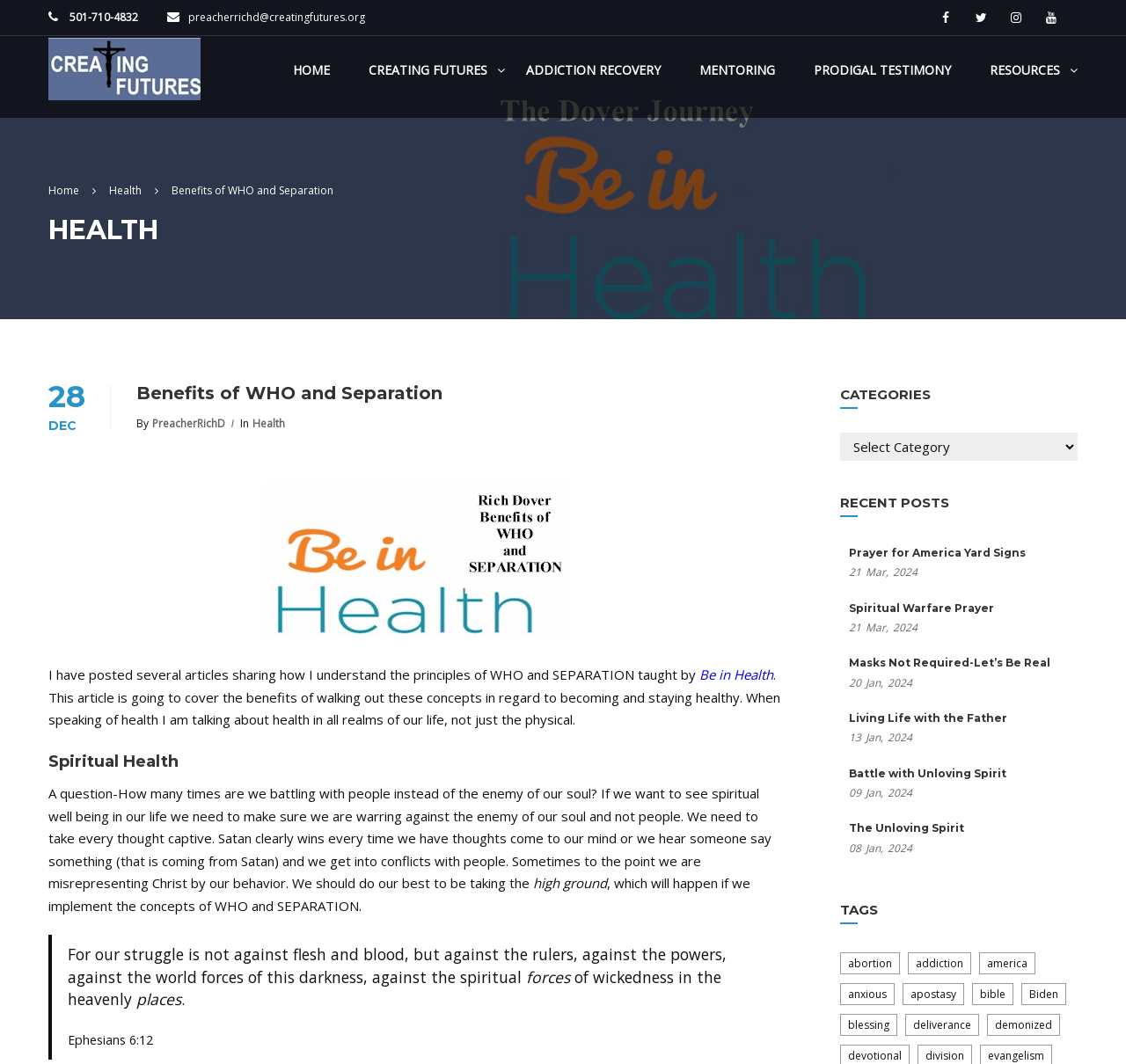Respond with a single word or phrase to the following question:
What is the topic of the first recent post?

Prayer for America Yard Signs